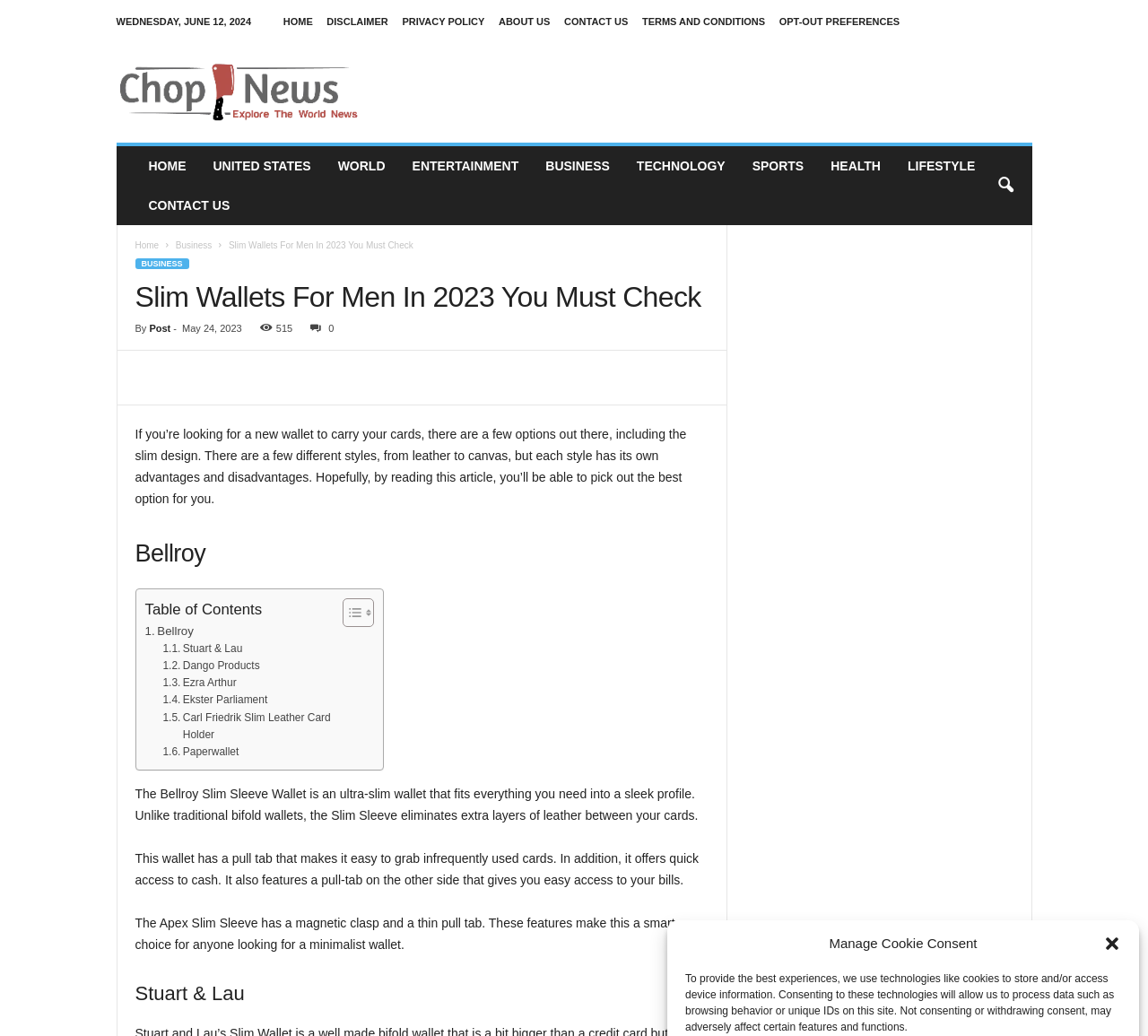How many images are in the table of contents?
Using the image as a reference, give a one-word or short phrase answer.

2